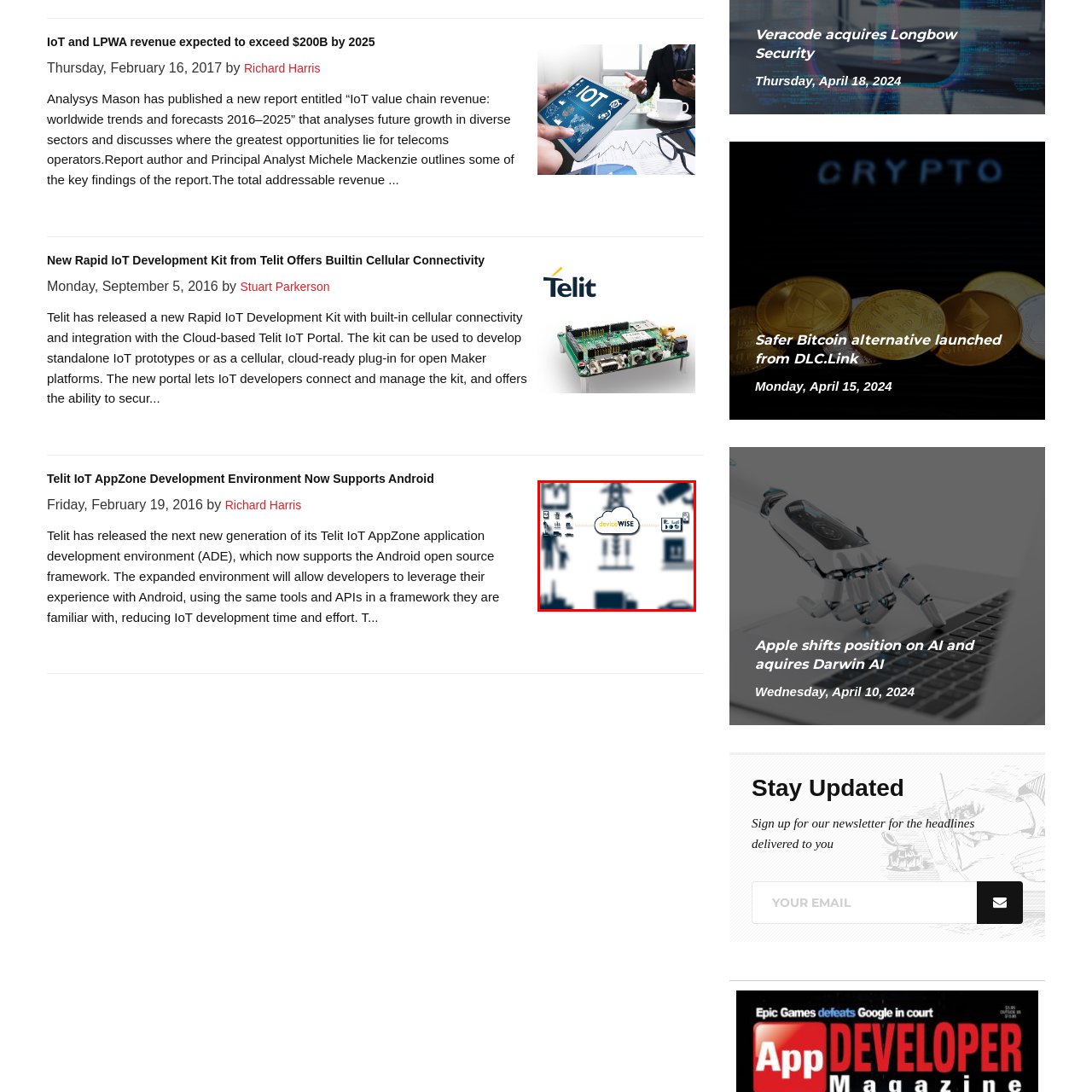What is the background of the image composed of?
Focus on the image highlighted by the red bounding box and give a comprehensive answer using the details from the image.

The background of the image is composed of dark silhouettes of buildings, equipment, and other relevant icons, suggesting a network of interconnected devices. This background helps to emphasize the platform's capabilities in managing and integrating IoT solutions across diverse sectors.